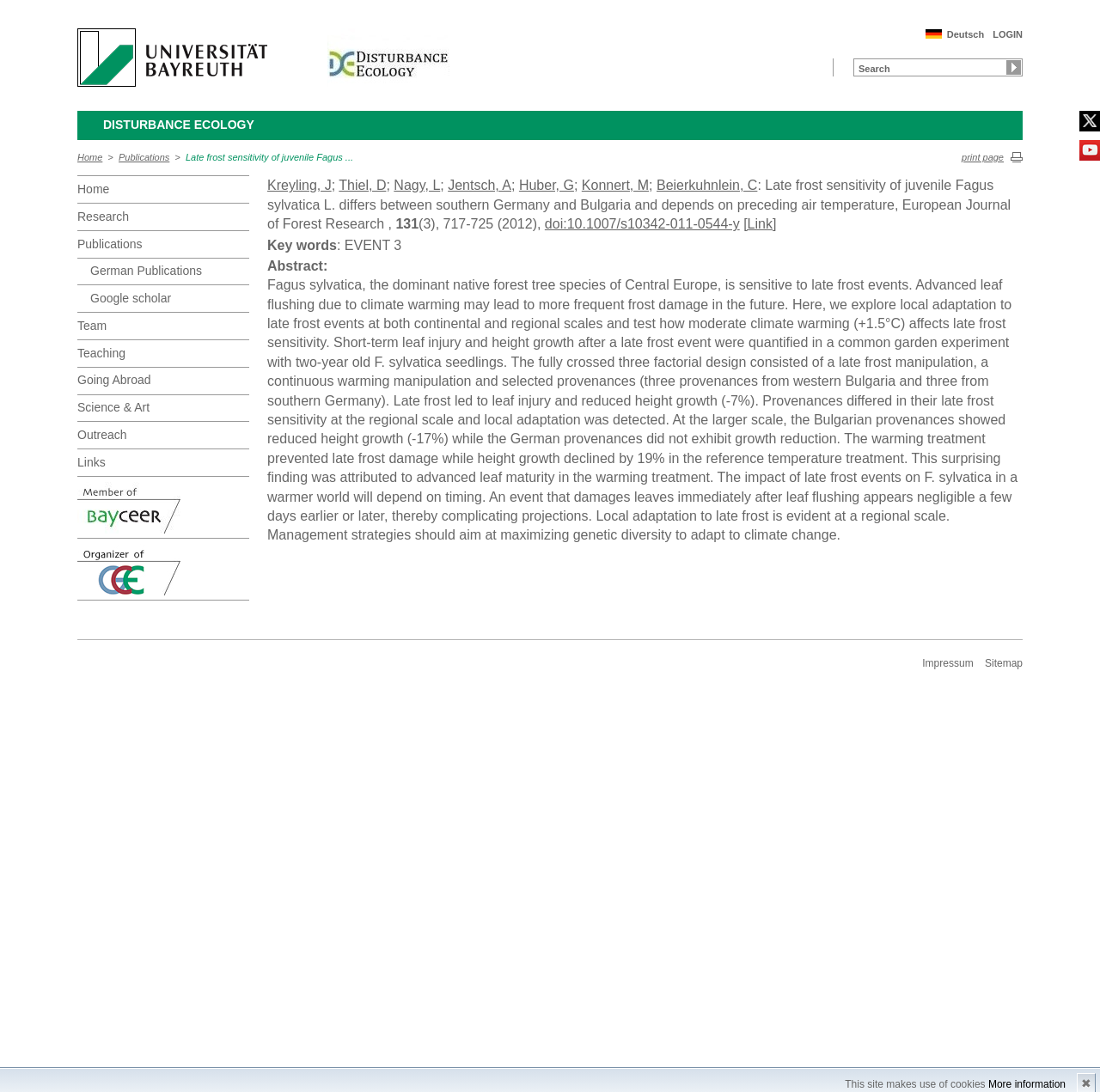Locate the bounding box coordinates of the region to be clicked to comply with the following instruction: "search for something". The coordinates must be four float numbers between 0 and 1, in the form [left, top, right, bottom].

None